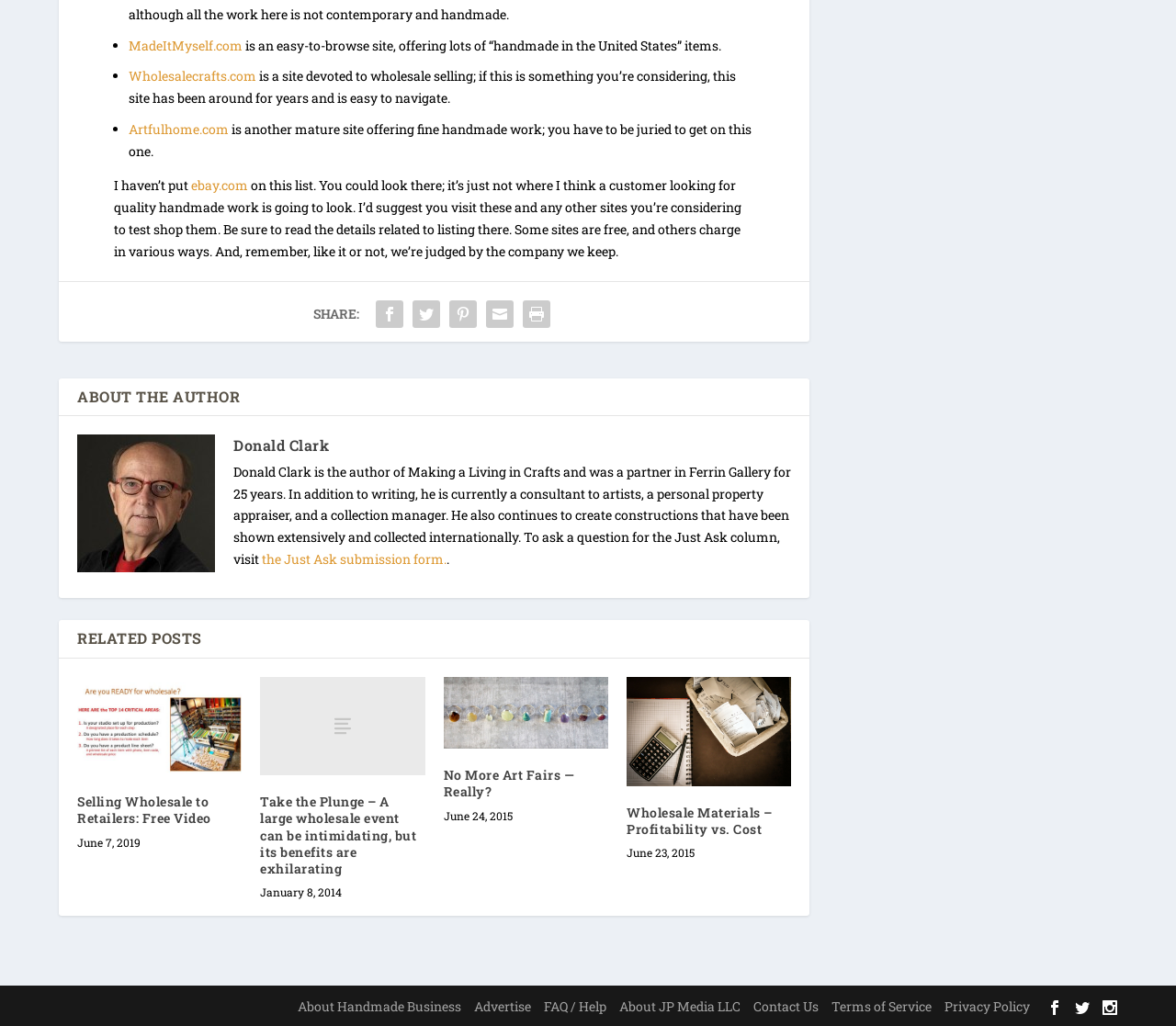Respond to the following question with a brief word or phrase:
What is the author's profession?

Consultant to artists